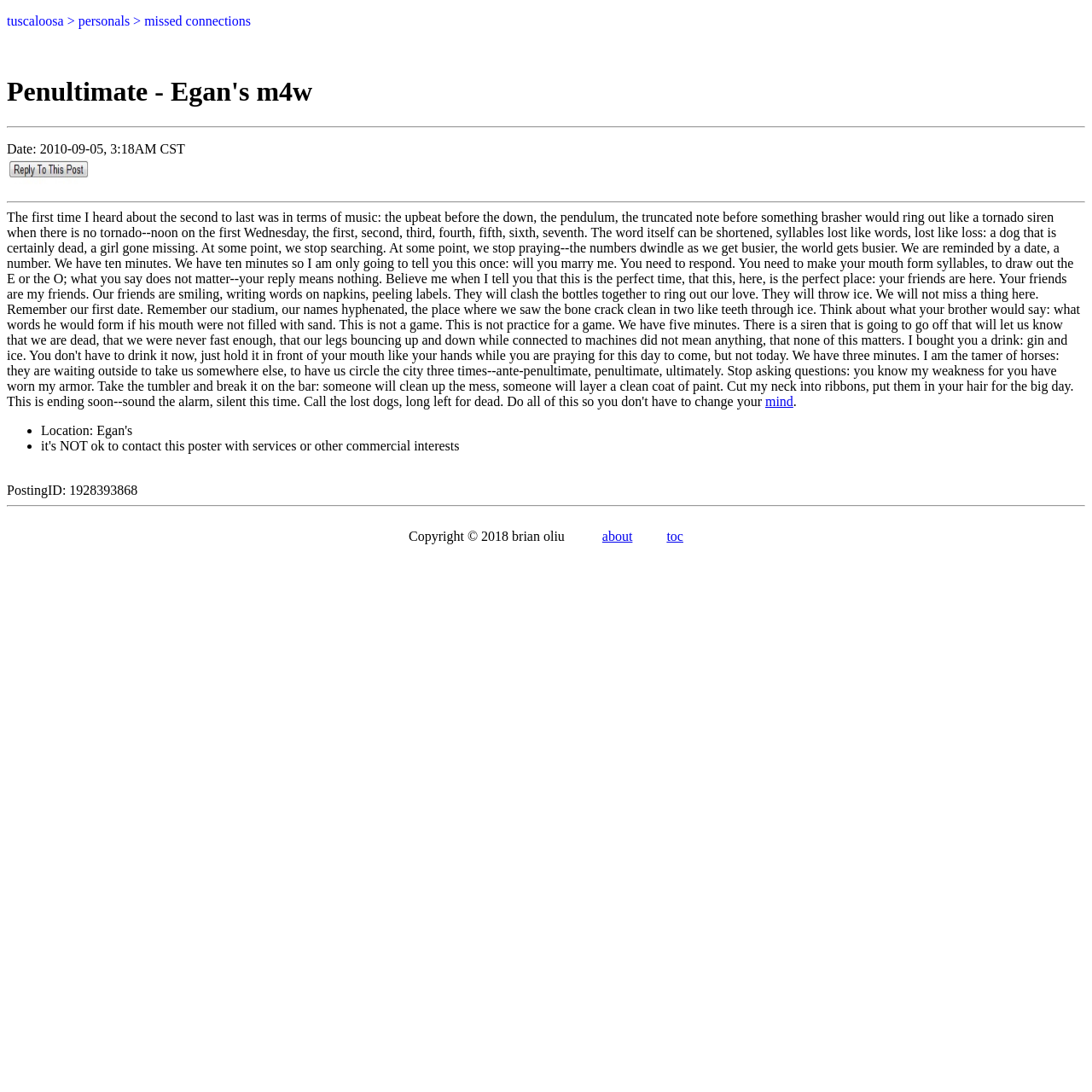Calculate the bounding box coordinates of the UI element given the description: "about".

[0.551, 0.484, 0.579, 0.498]